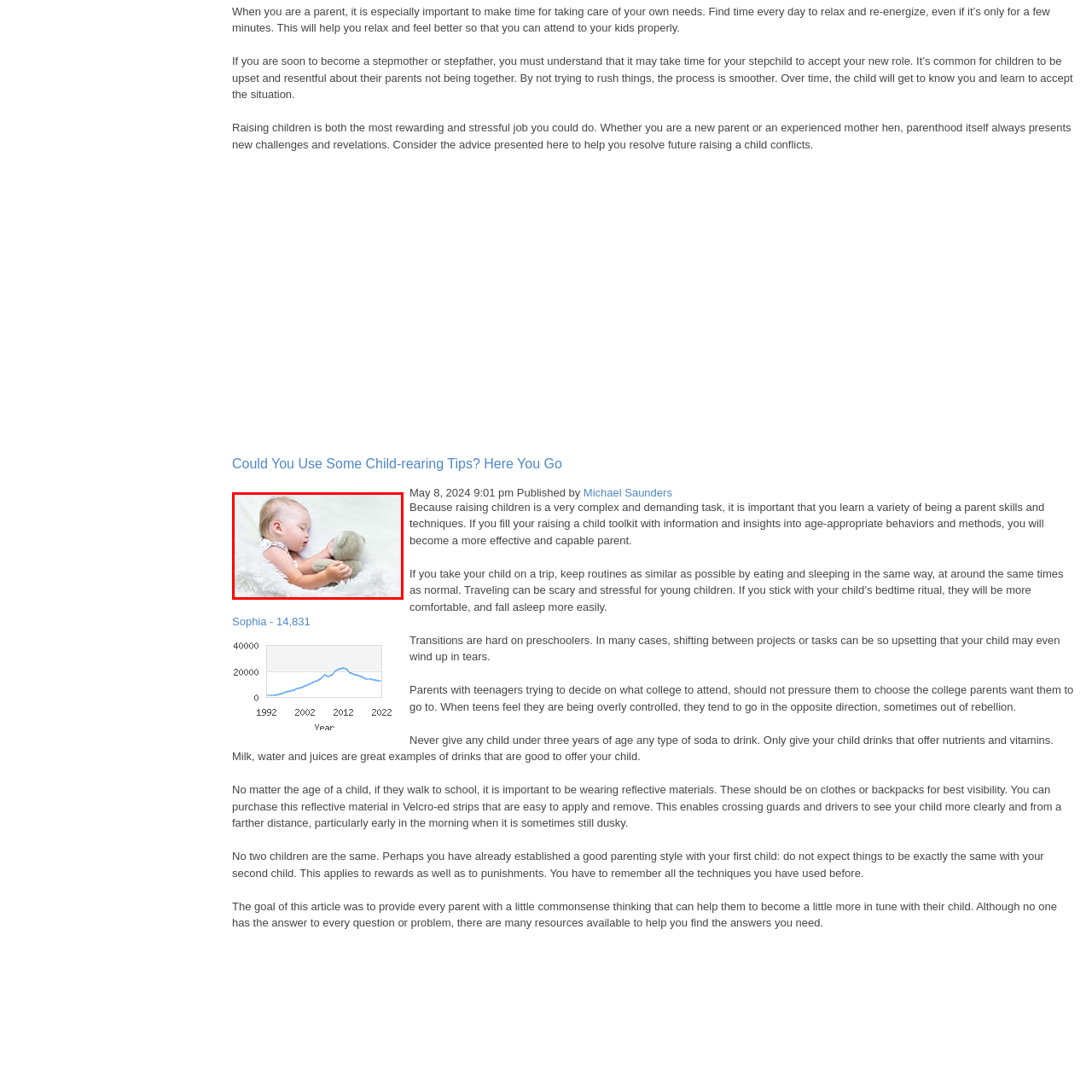Generate a thorough description of the part of the image enclosed by the red boundary.

The image captures a serene moment of a peaceful baby gently sleeping while cradling a soft teddy bear. The baby is swaddled in a fluffy white blanket, emphasizing a sense of comfort and security. This heartwarming scene resonates with themes of parenthood and care, reflecting the deeply nurturing bond between a parent and their child. The accompanying text on the webpage highlights the complexities of raising children, underscoring the importance of creating nurturing environments for their growth and development. This delicate portrayal is a reminder of the joys and challenges that come with parenthood, and the significance of ensuring children feel loved and secure.